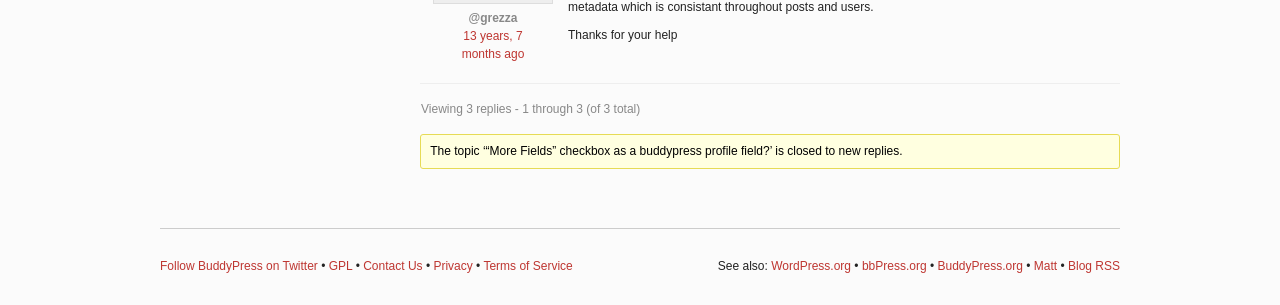Please provide a brief answer to the question using only one word or phrase: 
How many replies are being viewed?

3